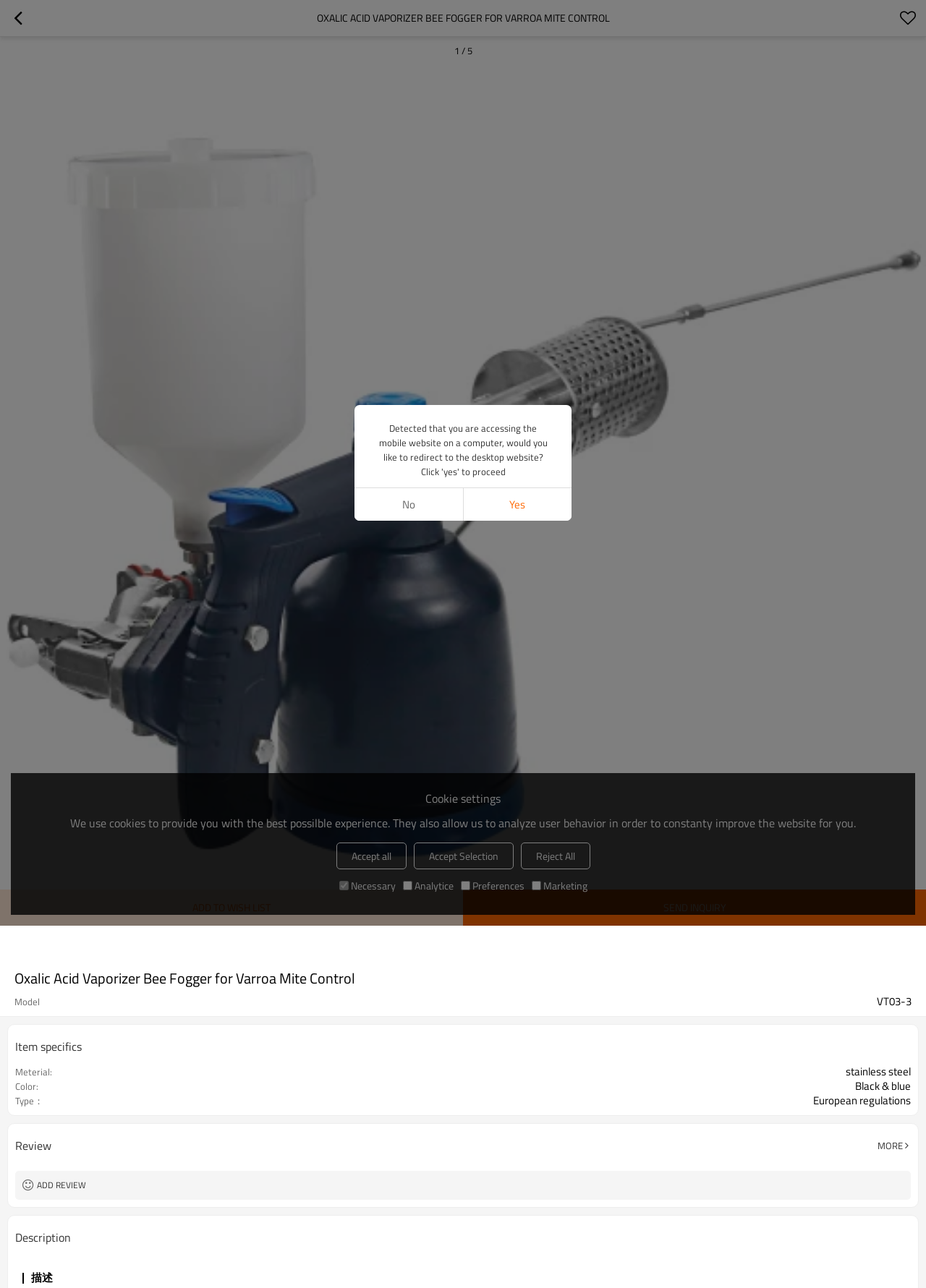Locate the bounding box coordinates of the element that should be clicked to fulfill the instruction: "Click the ADD TO WISH LIST button".

[0.0, 0.691, 0.5, 0.719]